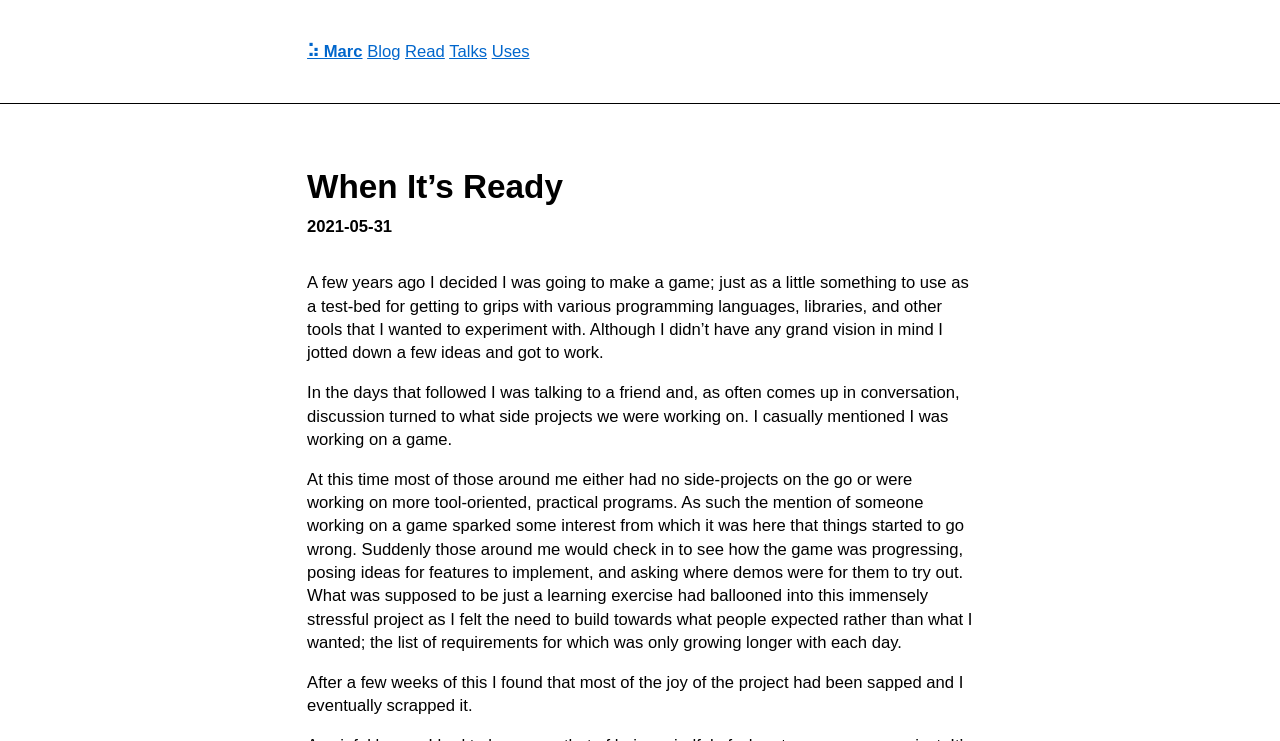What sparked interest in the author's game project?
Please provide a full and detailed response to the question.

The author mentioned that they casually mentioned their game project to a friend, which sparked interest and led to others asking about the project's progress, posing ideas for features to implement, and asking for demos.